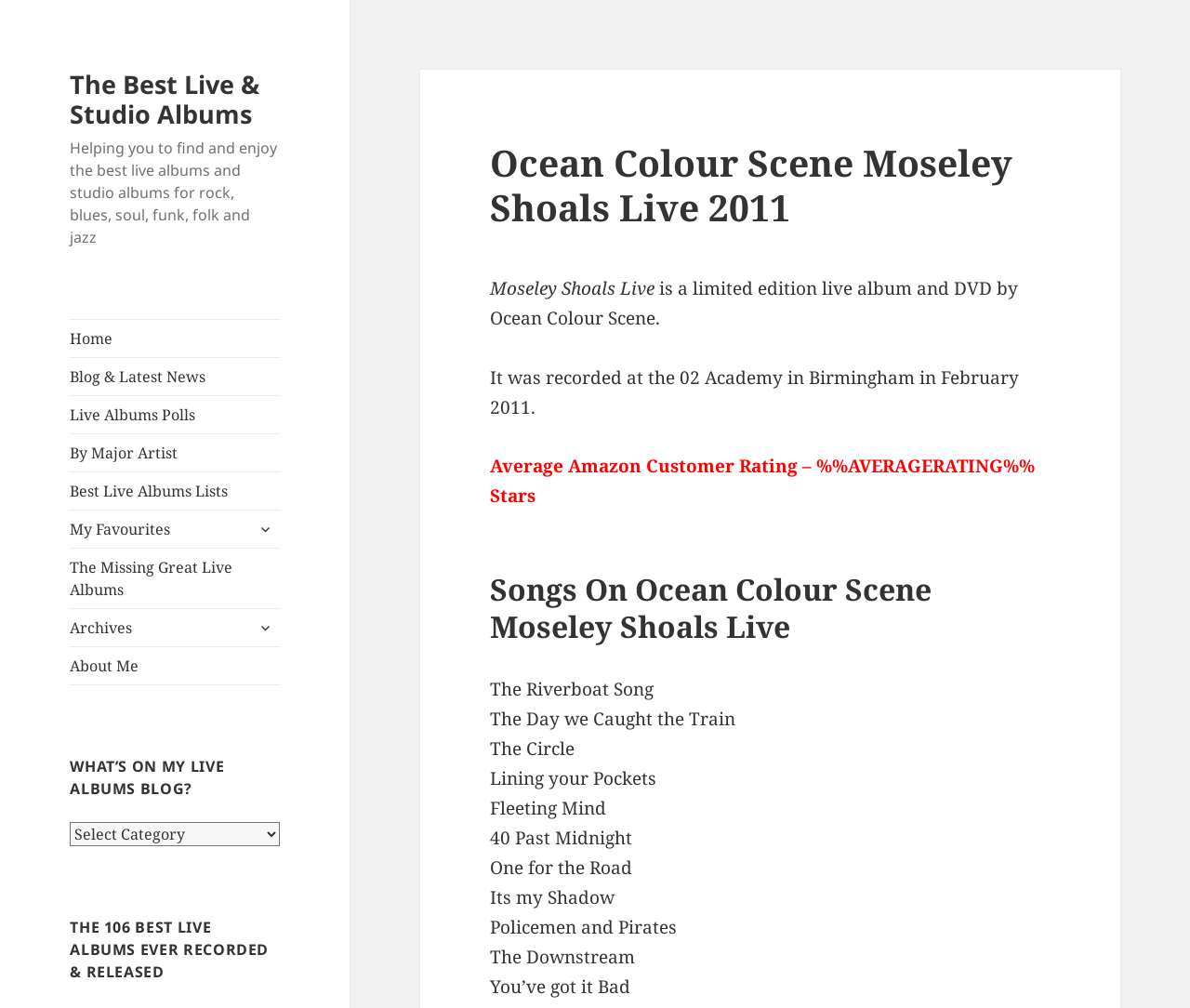Refer to the image and provide an in-depth answer to the question: 
How many songs are listed on the webpage?

The answer can be found by counting the number of song titles listed under the 'Songs On Ocean Colour Scene Moseley Shoals Live' section. There are 12 song titles listed, namely 'The Riverboat Song', 'The Day we Caught the Train', 'The Circle', 'Lining your Pockets', 'Fleeting Mind', '40 Past Midnight', 'One for the Road', 'Its my Shadow', 'Policemen and Pirates', 'The Downstream', and 'You’ve got it Bad'.